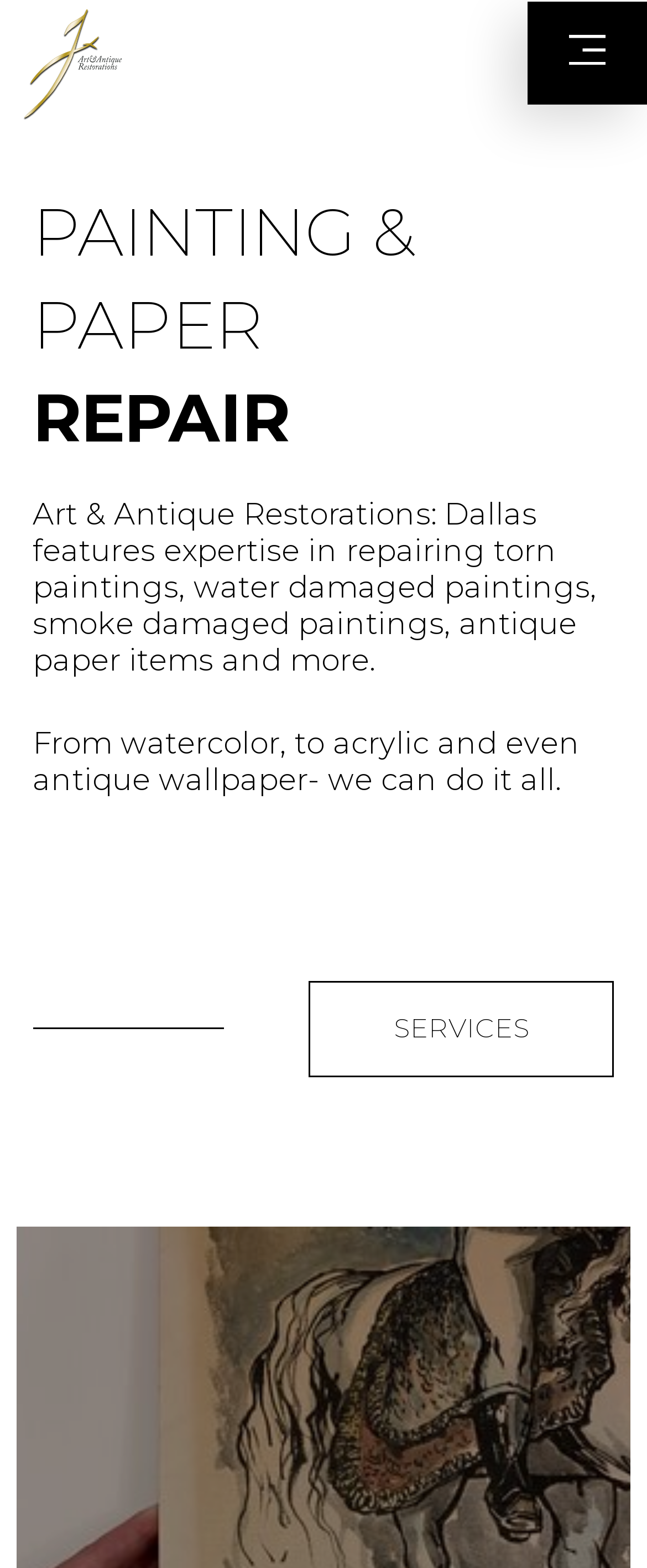What is the company's expertise?
Using the image provided, answer with just one word or phrase.

repairing paintings, paper items